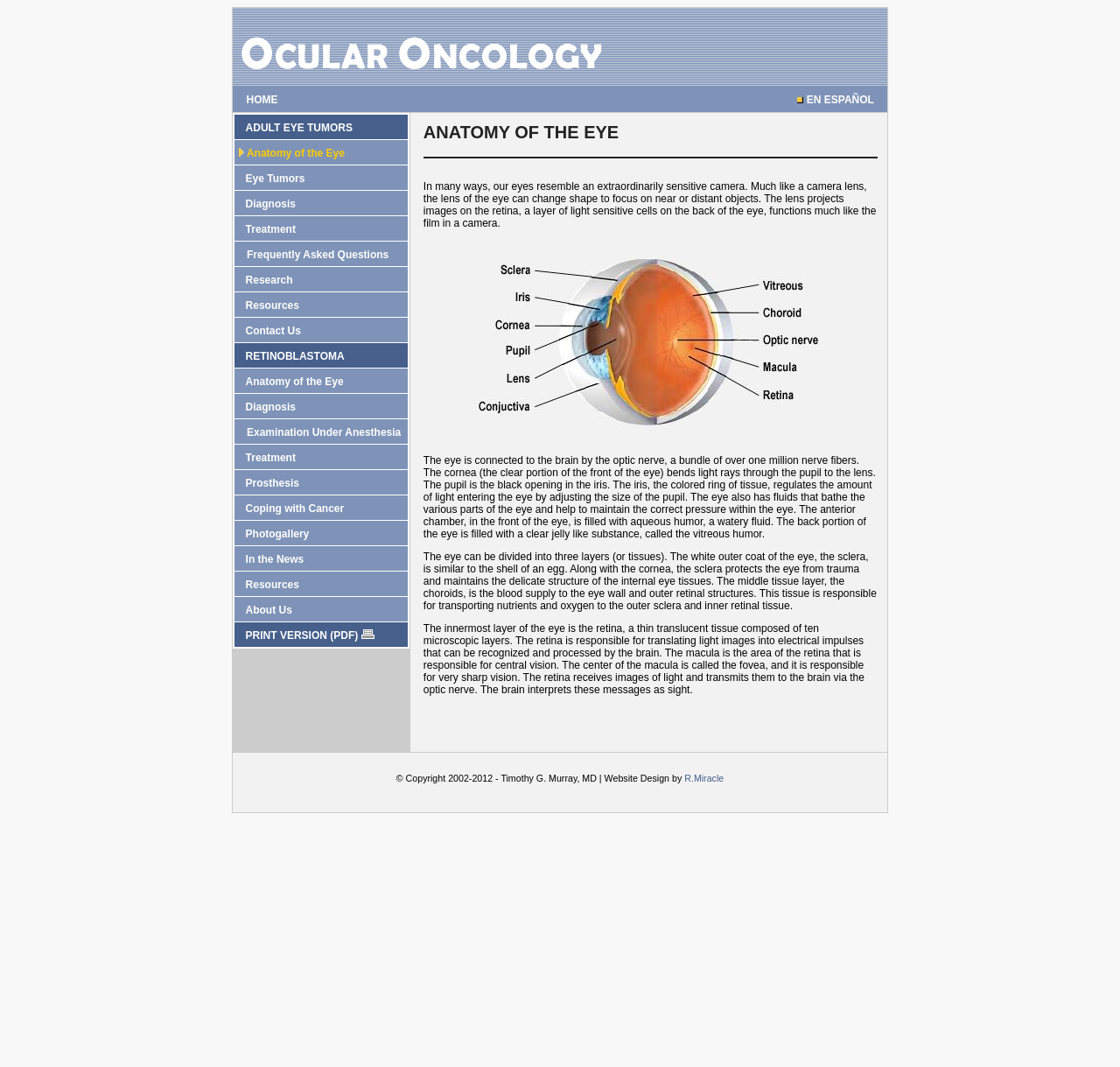Identify the bounding box coordinates of the specific part of the webpage to click to complete this instruction: "Visit R.Miracle website".

[0.611, 0.724, 0.646, 0.734]